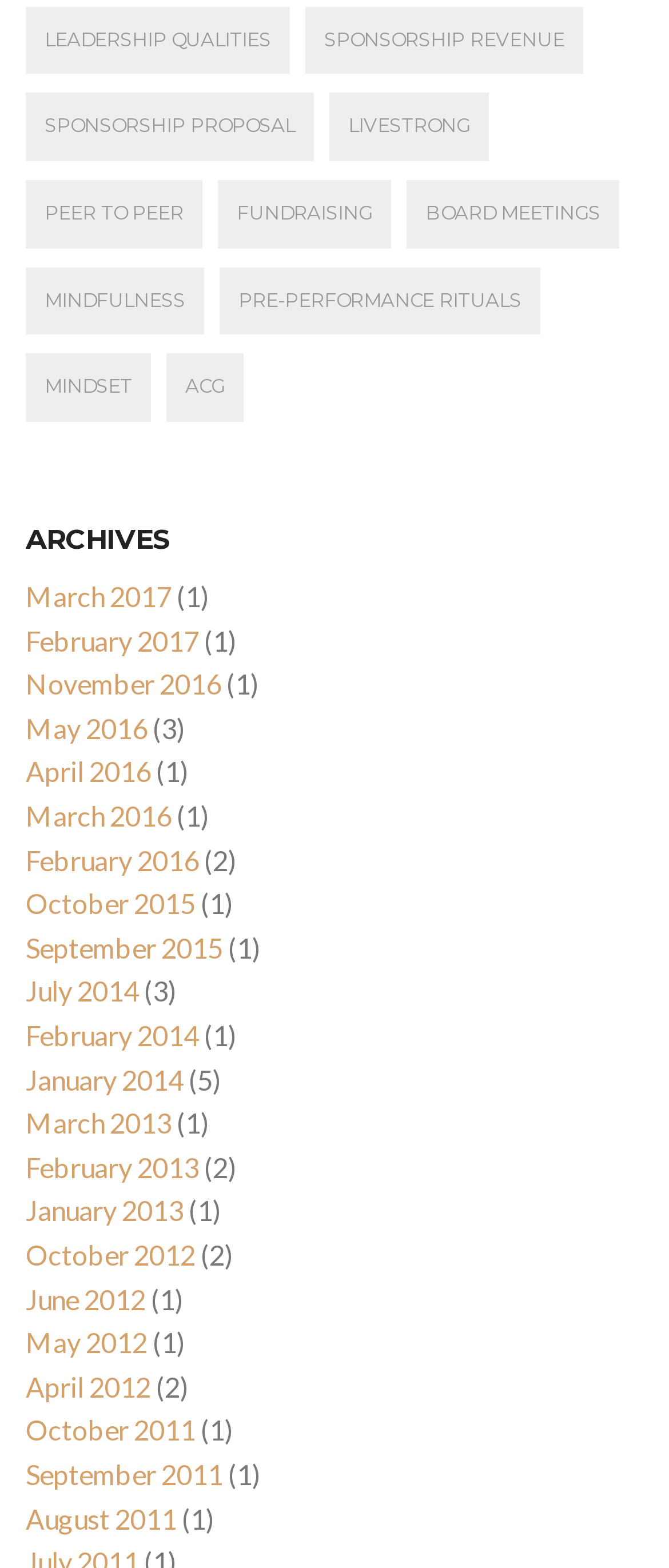Could you find the bounding box coordinates of the clickable area to complete this instruction: "Go to March 2017"?

[0.038, 0.37, 0.256, 0.391]